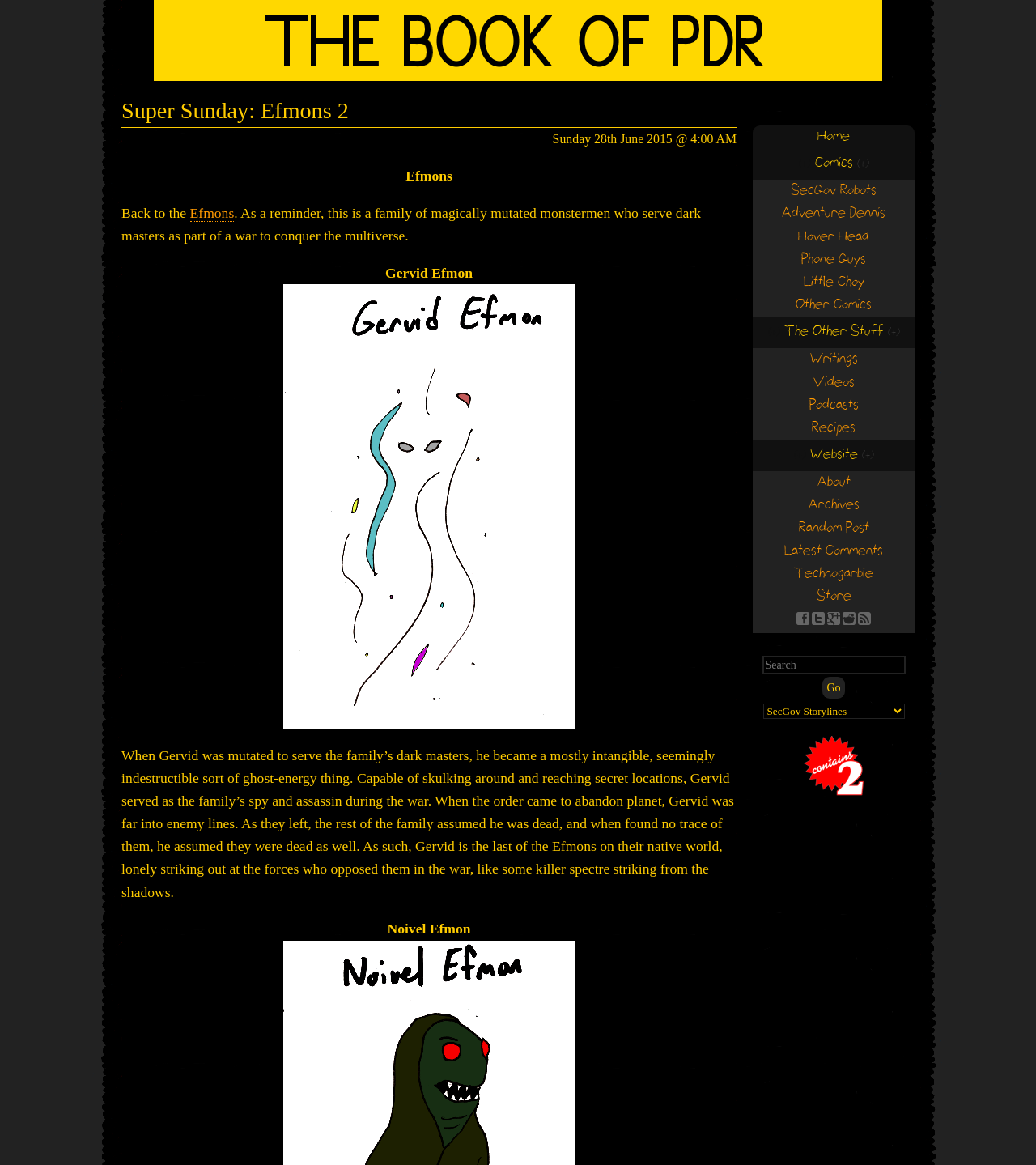Give a one-word or phrase response to the following question: What is the last Efmon on their native world?

Gervid Efmon